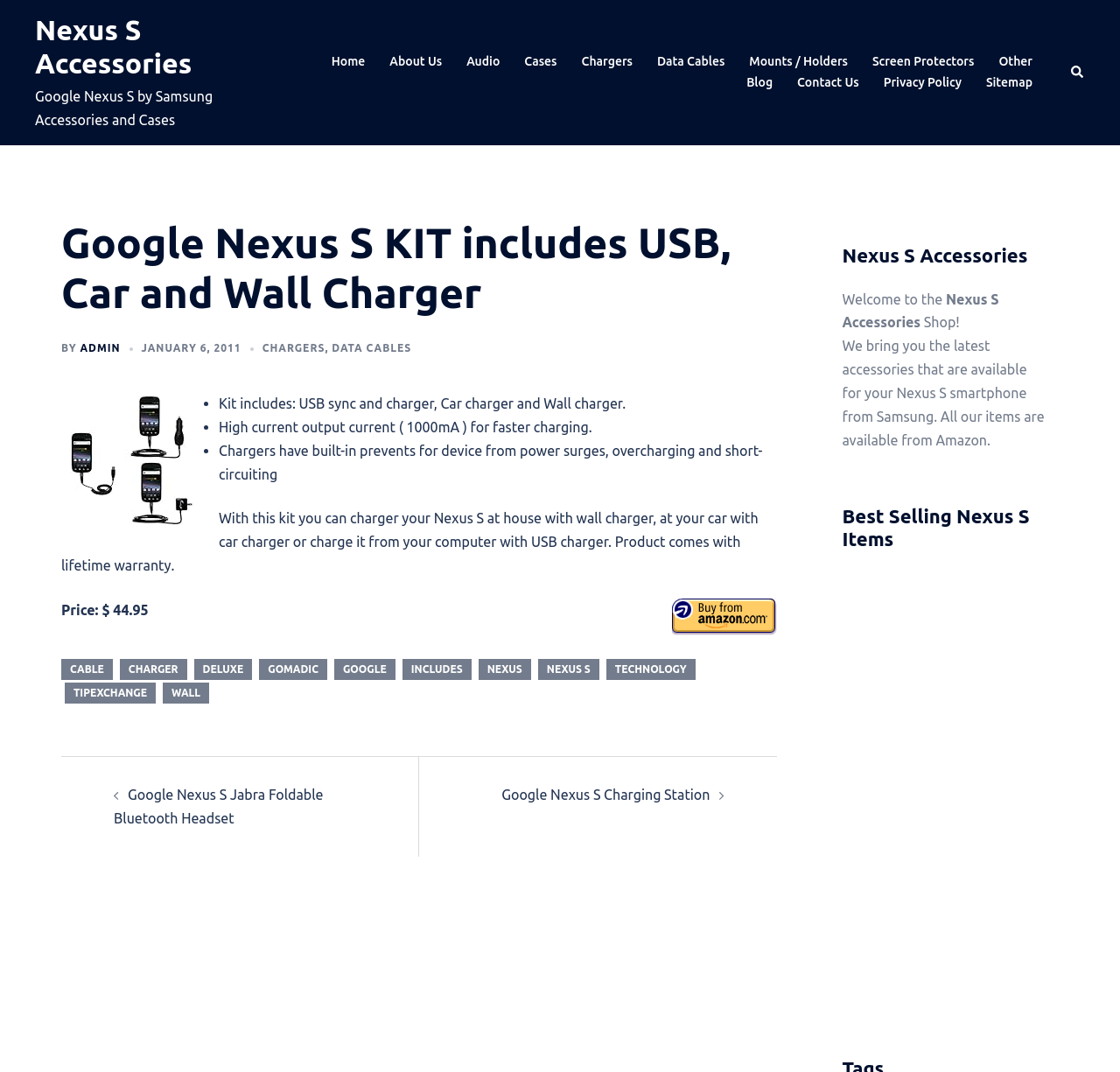Analyze the image and answer the question with as much detail as possible: 
What types of chargers are included in the kit?

I determined the answer by reading the text 'Kit includes: USB sync and charger, Car charger and Wall charger.' on the webpage, which describes the contents of the kit.